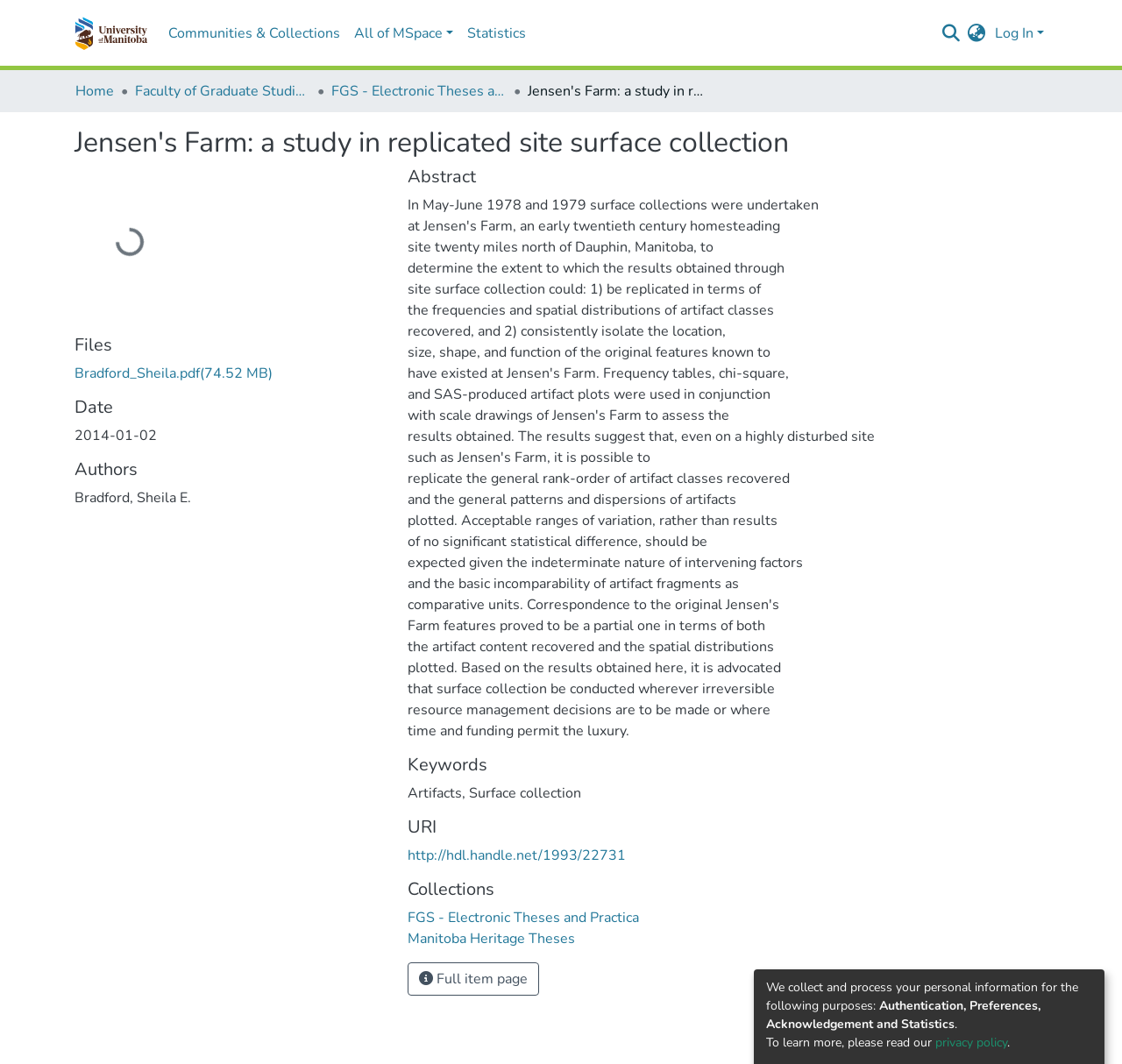Identify the bounding box coordinates of the HTML element based on this description: "privacy policy".

[0.834, 0.972, 0.898, 0.987]